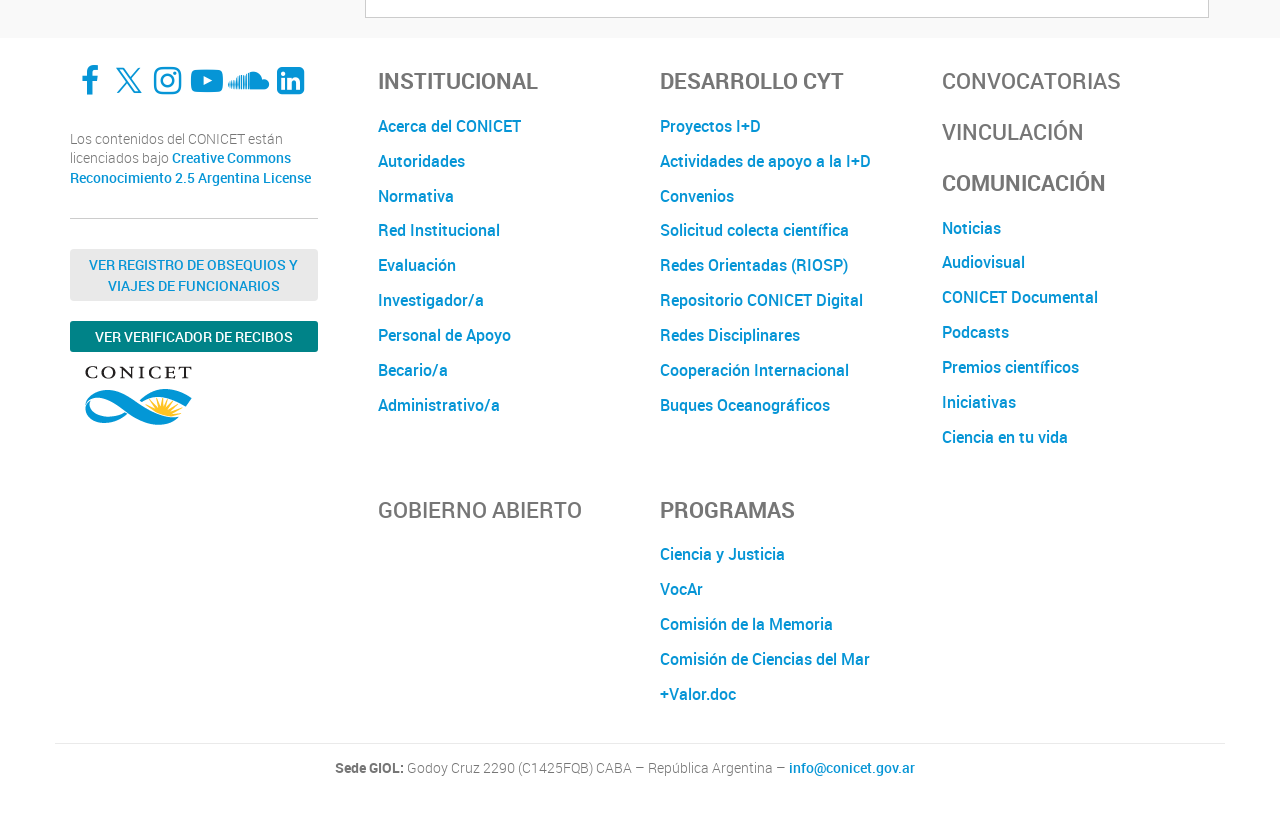Using details from the image, please answer the following question comprehensively:
What is the contact email address?

The contact email address can be found in the link element with the description 'info@conicet.gov.ar' located at [0.616, 0.919, 0.715, 0.941].